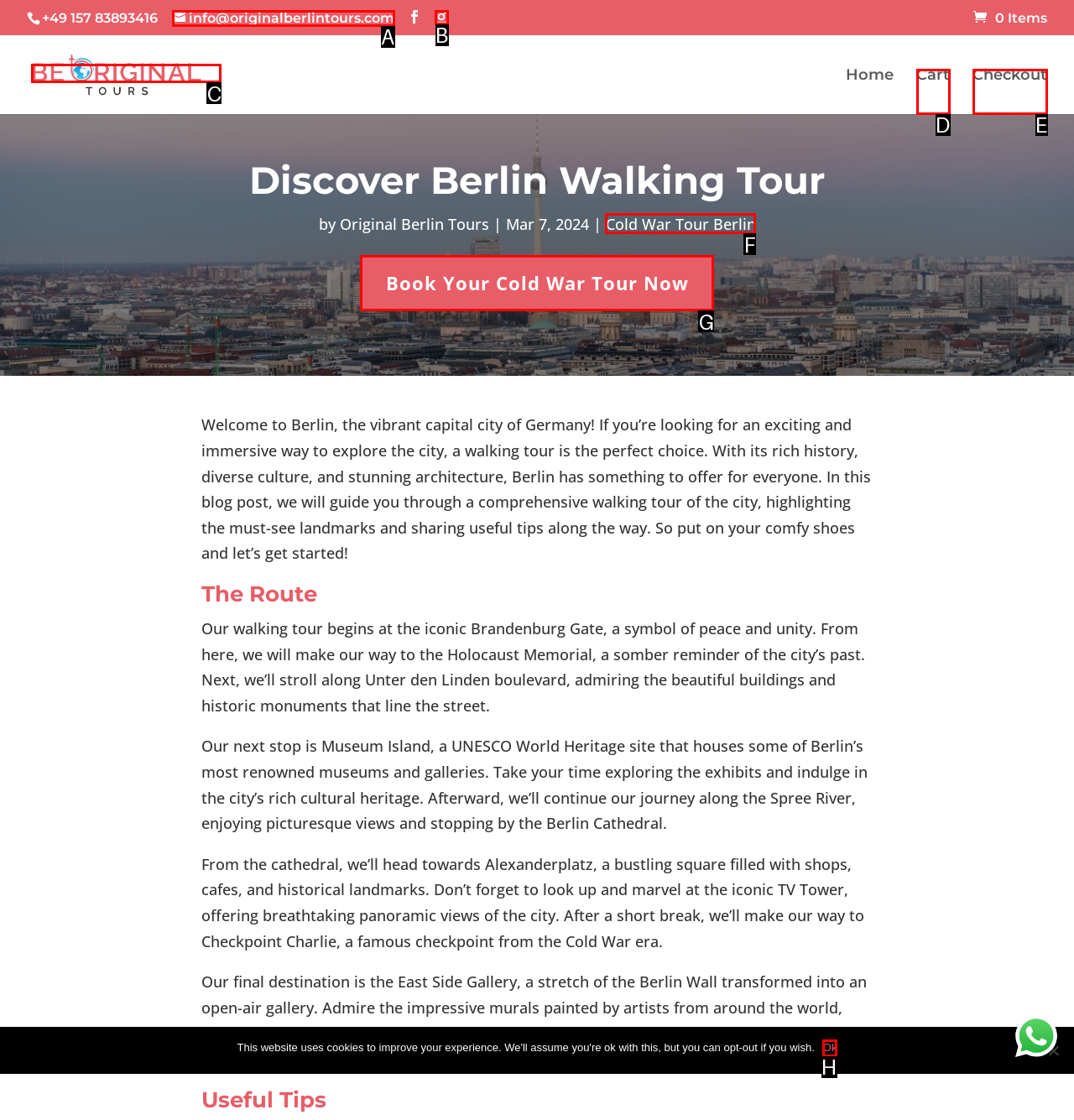Select the correct UI element to click for this task: View the Cold War Berlin Wall Tour.
Answer using the letter from the provided options.

C